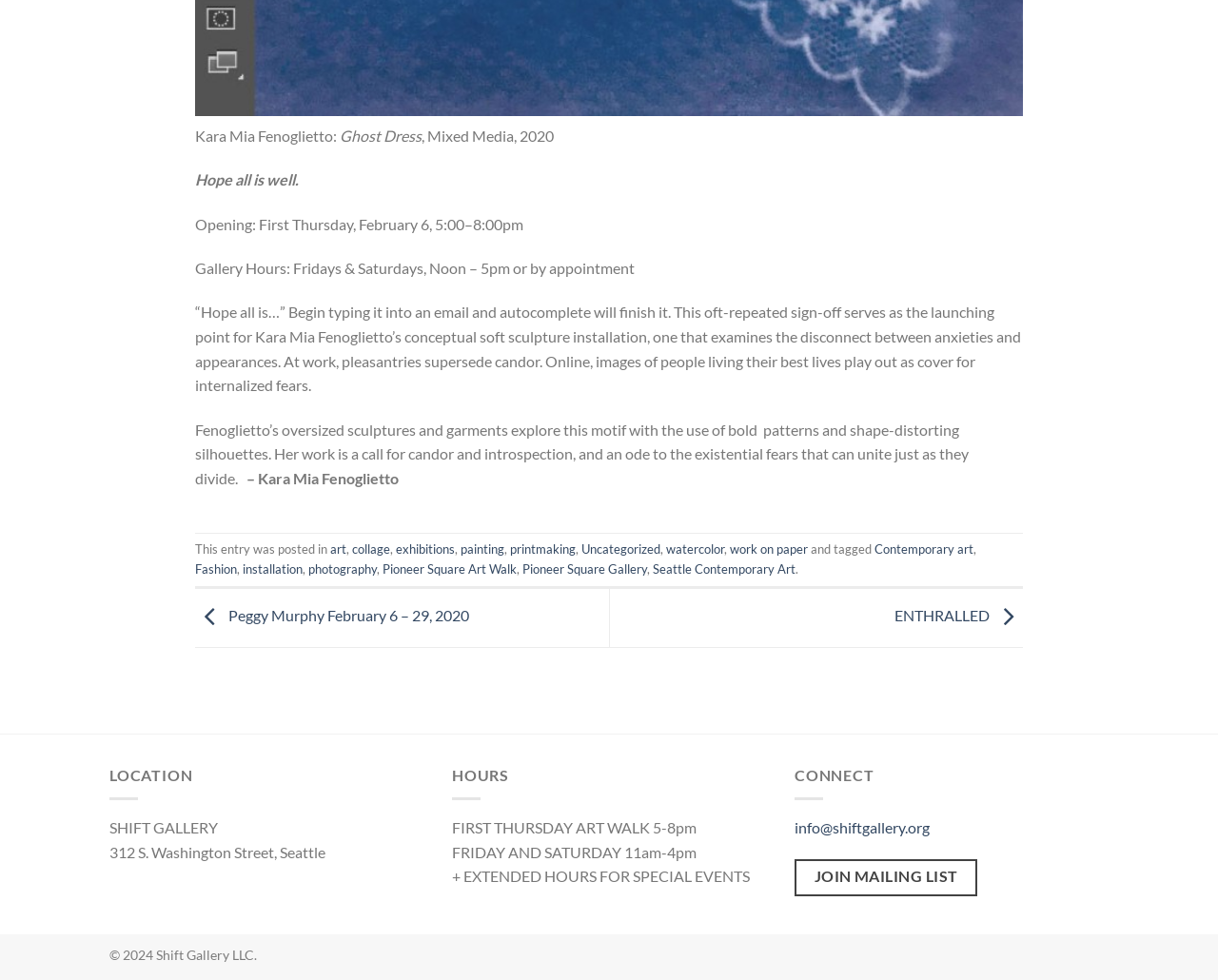What is the name of the artist featured? Refer to the image and provide a one-word or short phrase answer.

Kara Mia Fenoglietto